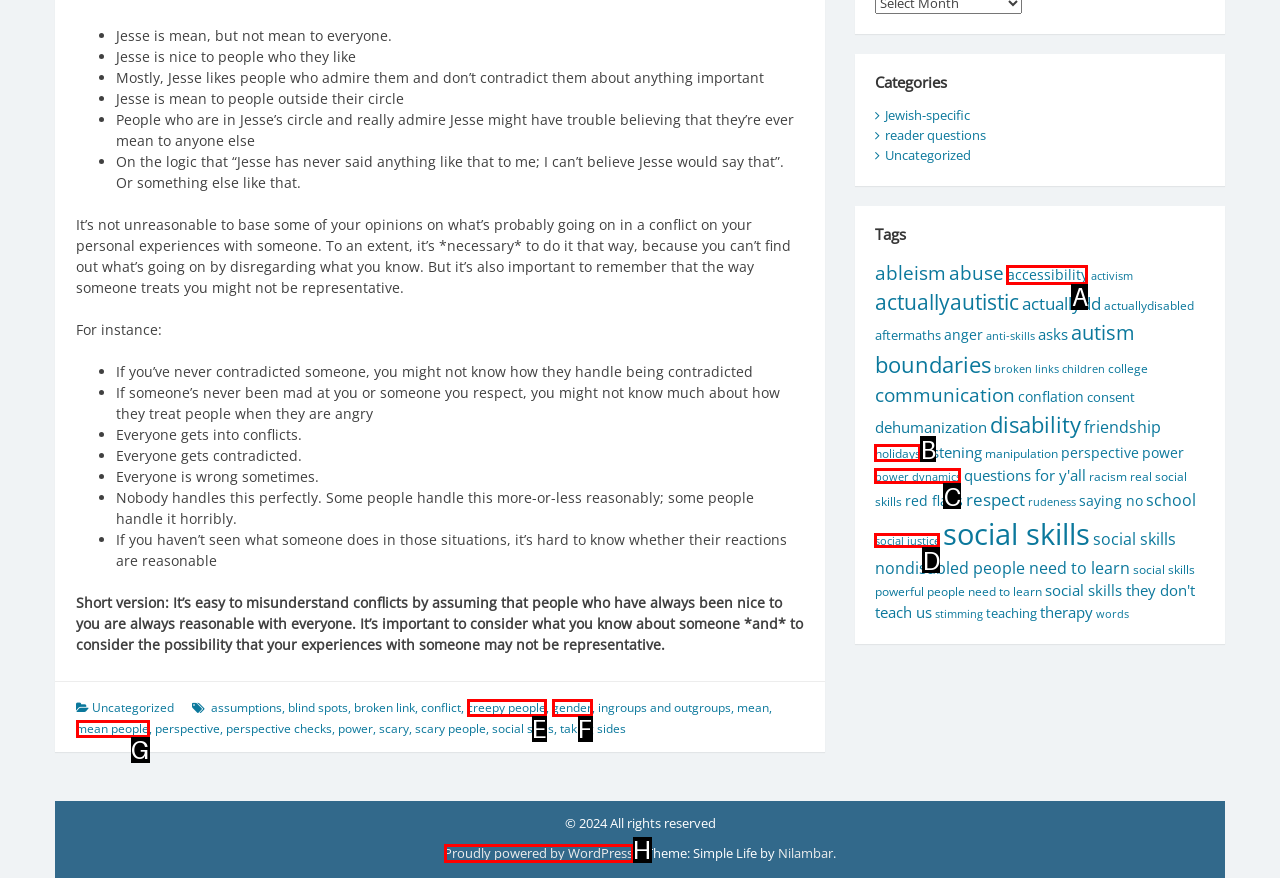Determine the option that best fits the description: power dynamics
Reply with the letter of the correct option directly.

C